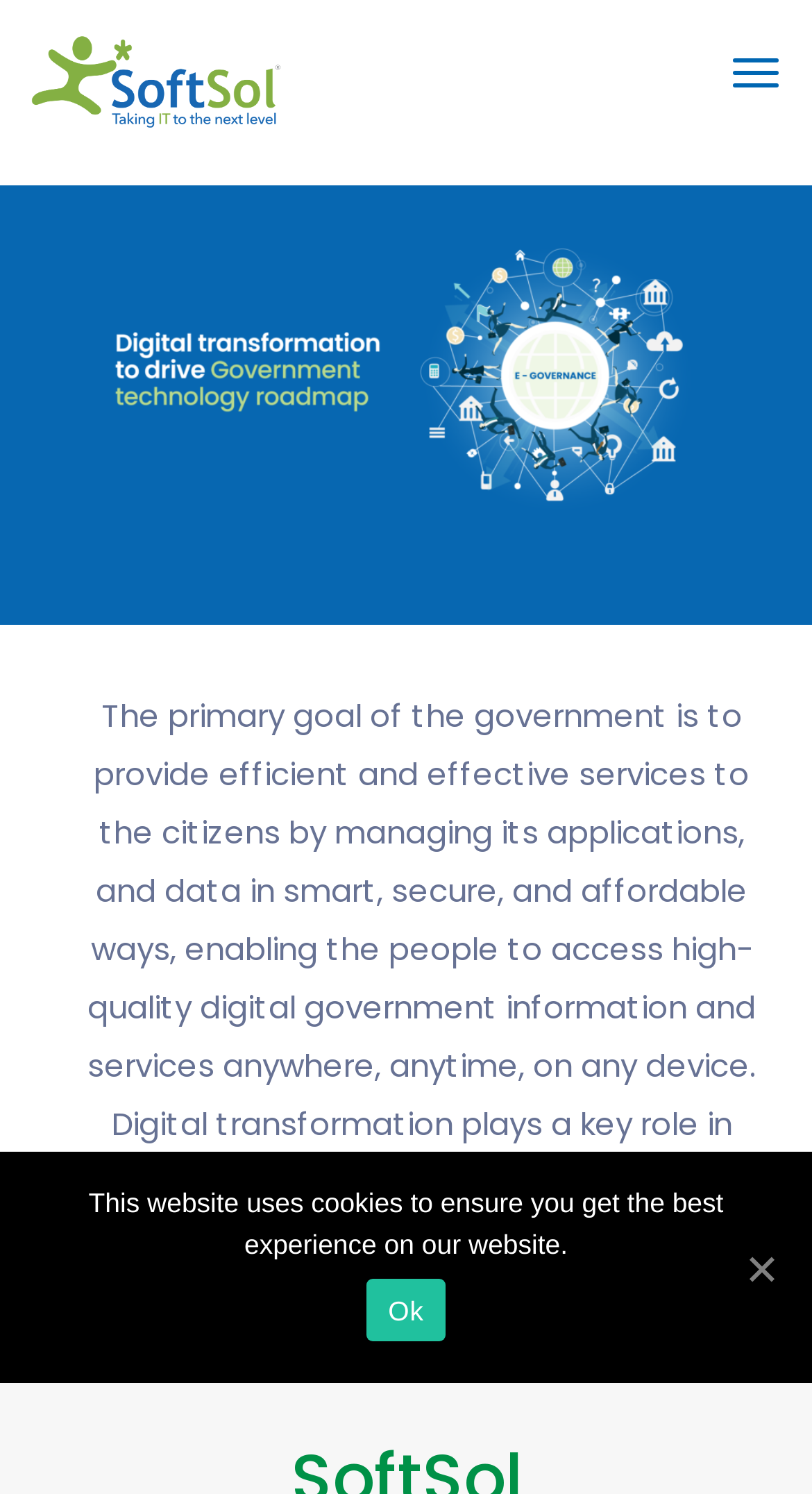What is the logo of the website?
Refer to the screenshot and deliver a thorough answer to the question presented.

The image on the top-left corner of the webpage is the logo of the website, which is 'SoftSol'.